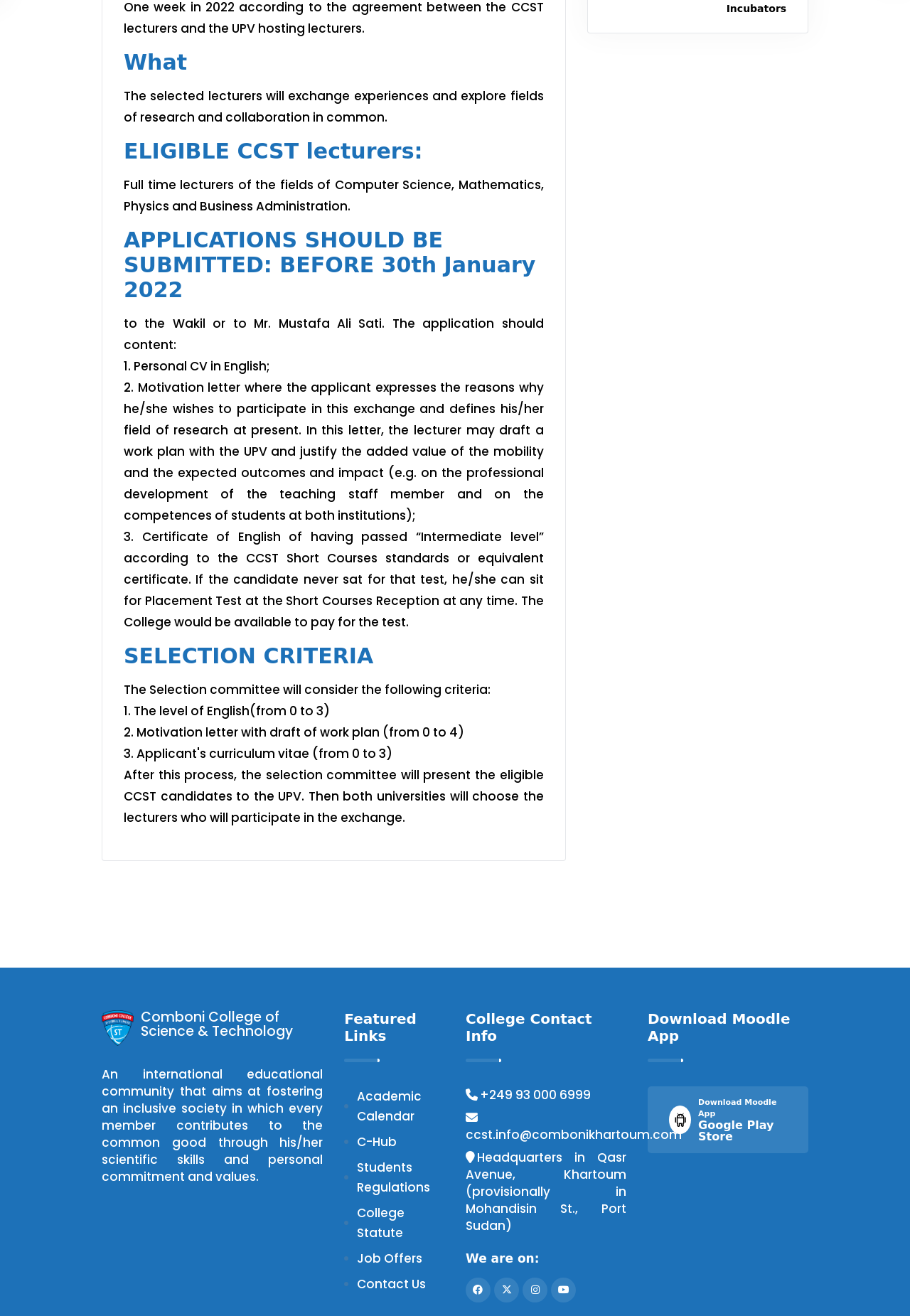Please specify the coordinates of the bounding box for the element that should be clicked to carry out this instruction: "View College Contact Info". The coordinates must be four float numbers between 0 and 1, formatted as [left, top, right, bottom].

[0.512, 0.768, 0.688, 0.794]